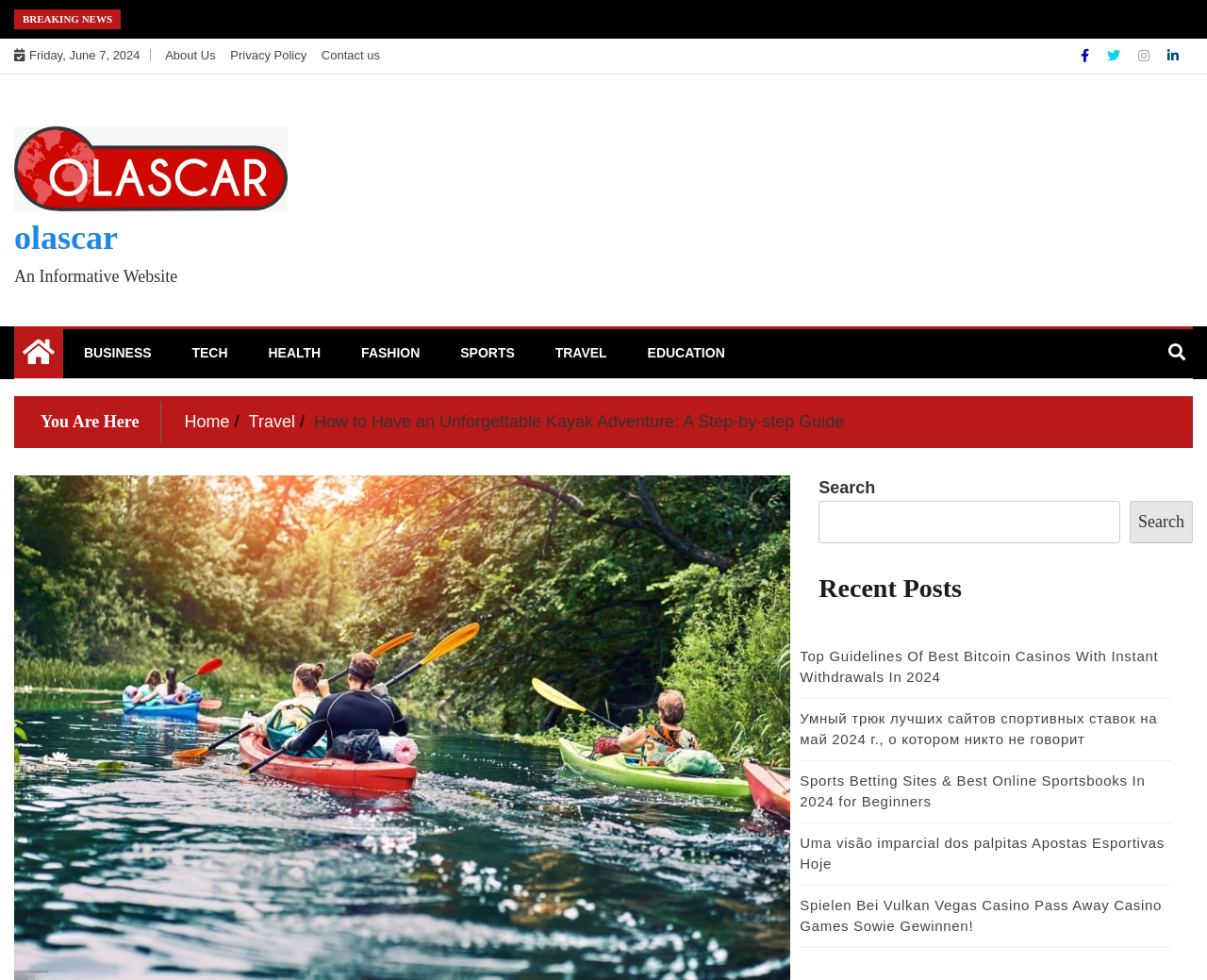Respond with a single word or phrase to the following question: What is the purpose of the button with the magnifying glass icon?

Search